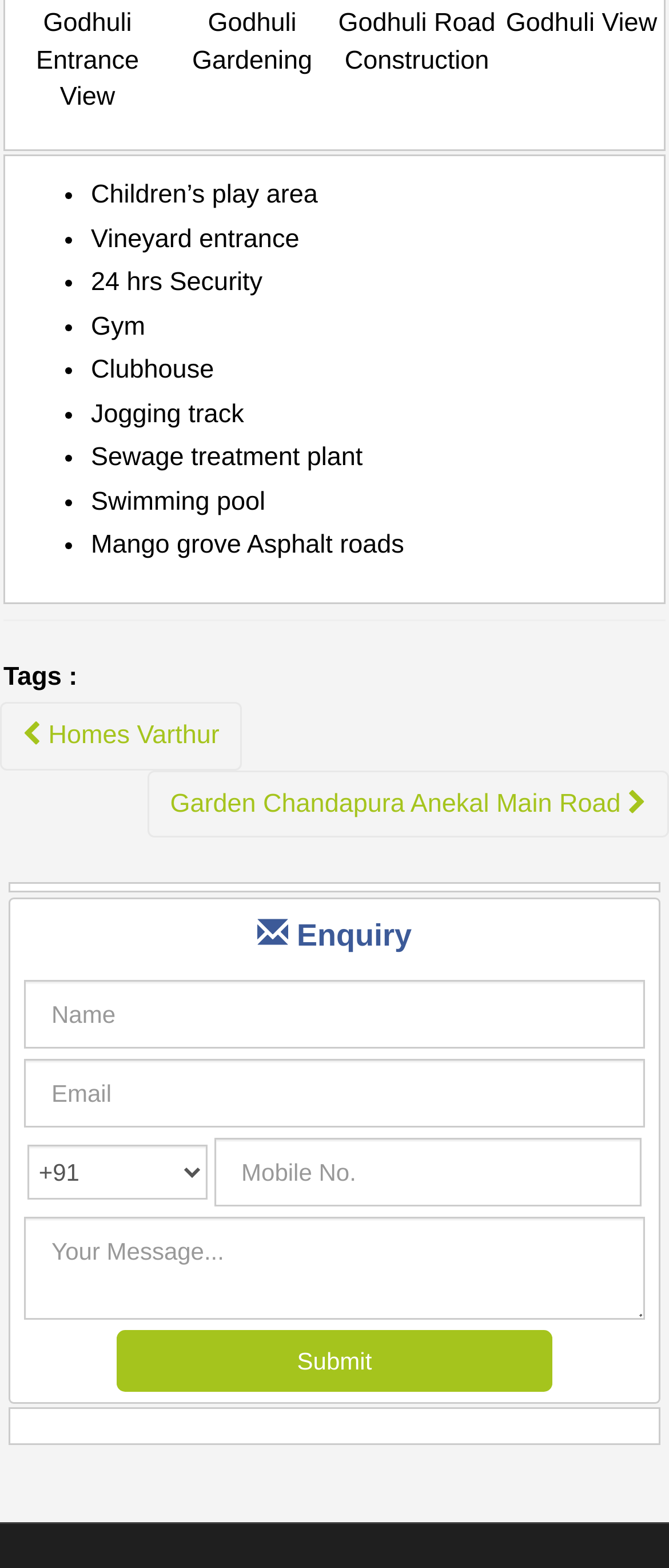Please answer the following question using a single word or phrase: 
What is the facility mentioned after 'Clubhouse'?

Jogging track